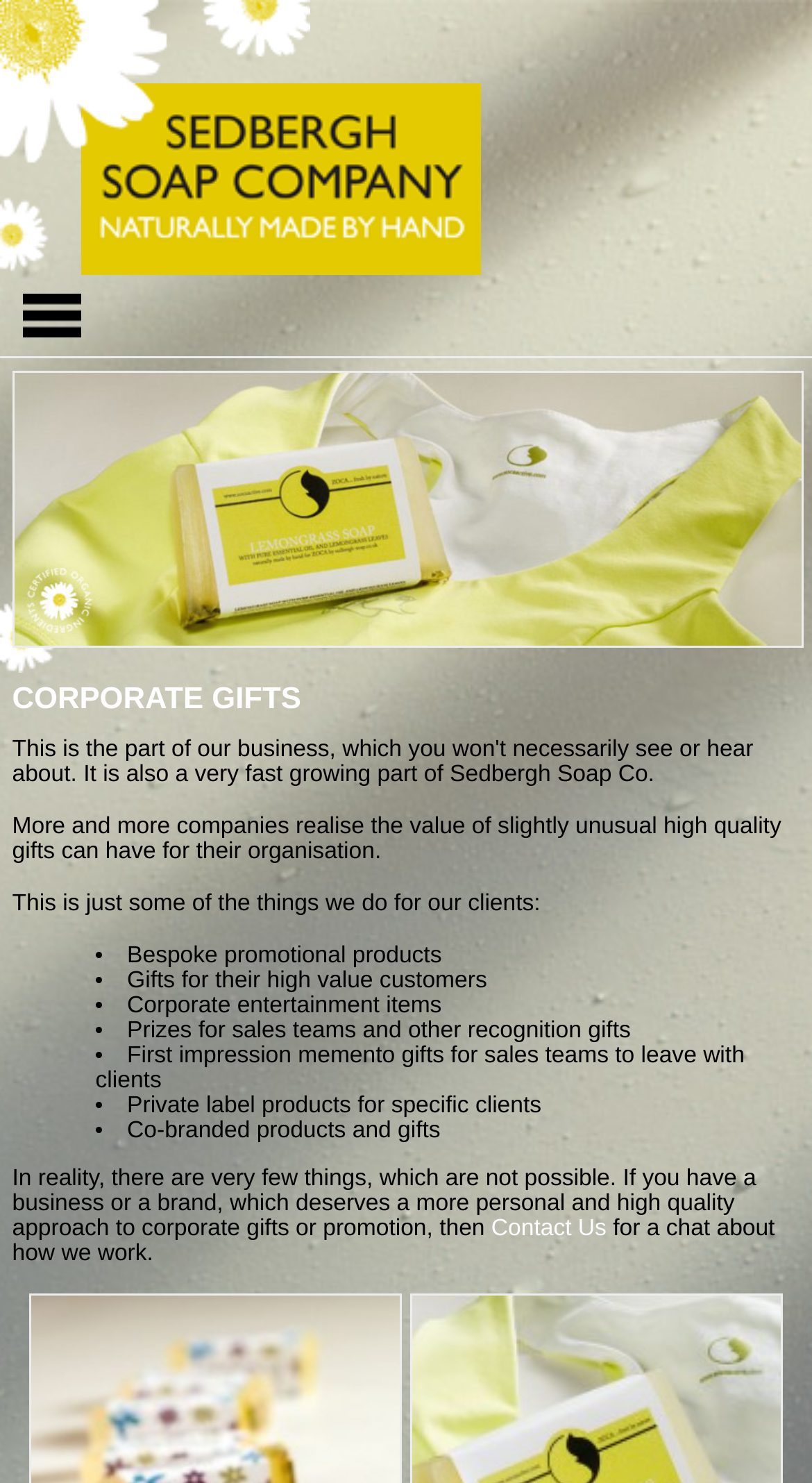Please determine the bounding box coordinates for the element that should be clicked to follow these instructions: "View the 'HOME' page".

[0.003, 0.288, 0.105, 0.341]